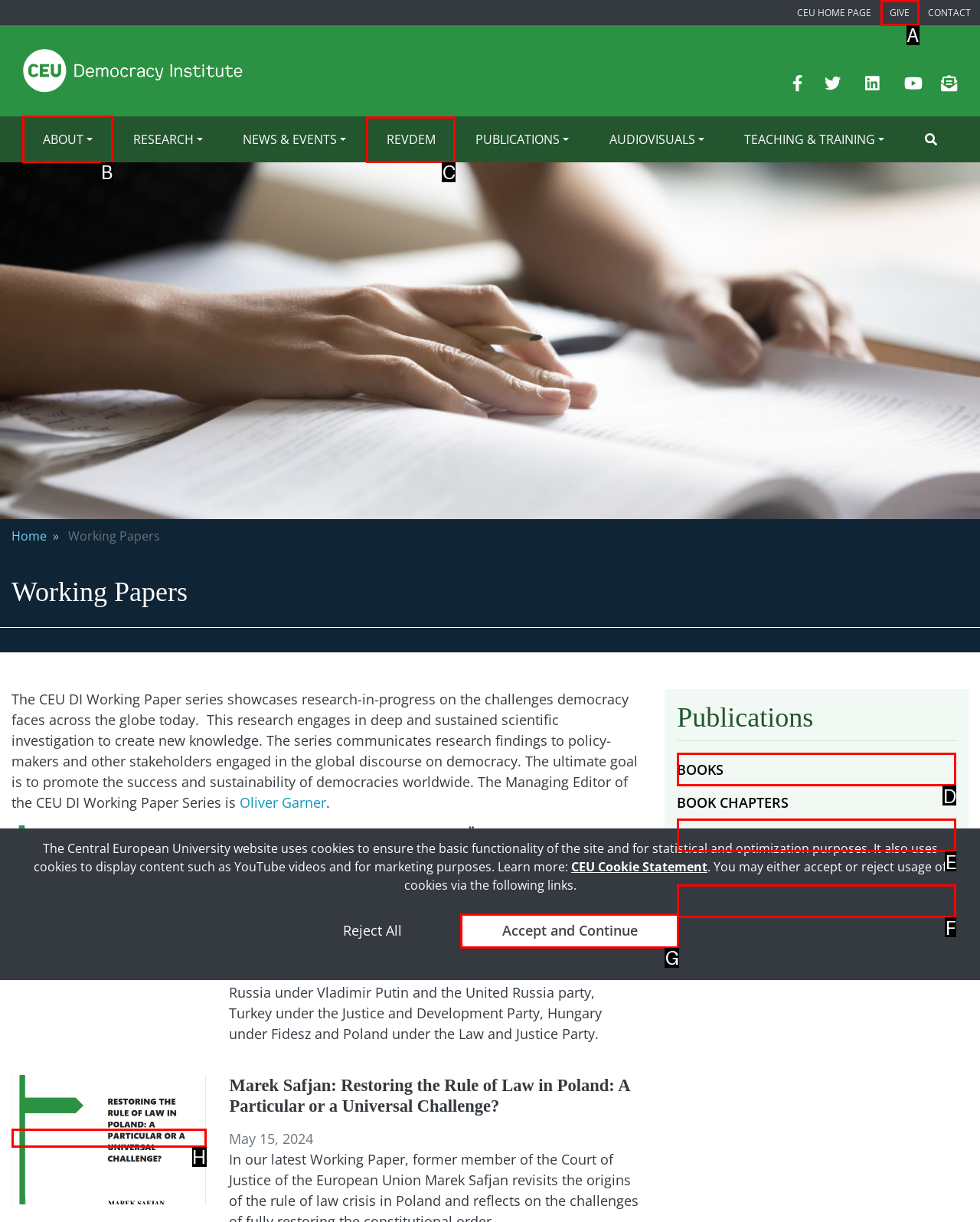Identify the HTML element to select in order to accomplish the following task: Go to the ABOUT page
Reply with the letter of the chosen option from the given choices directly.

B